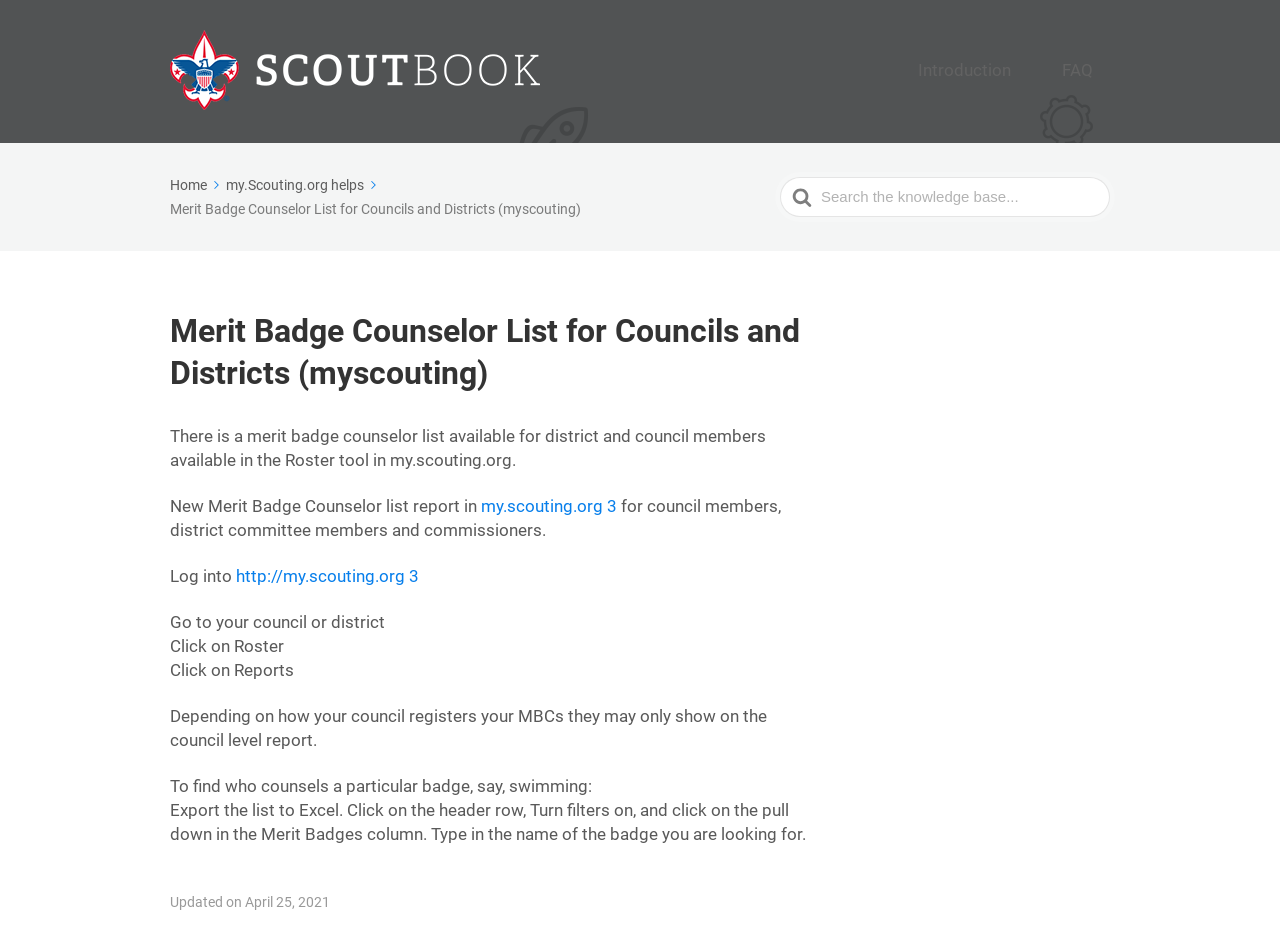What is the purpose of the Merit Badge Counselor List?
Using the visual information, reply with a single word or short phrase.

For district and council members